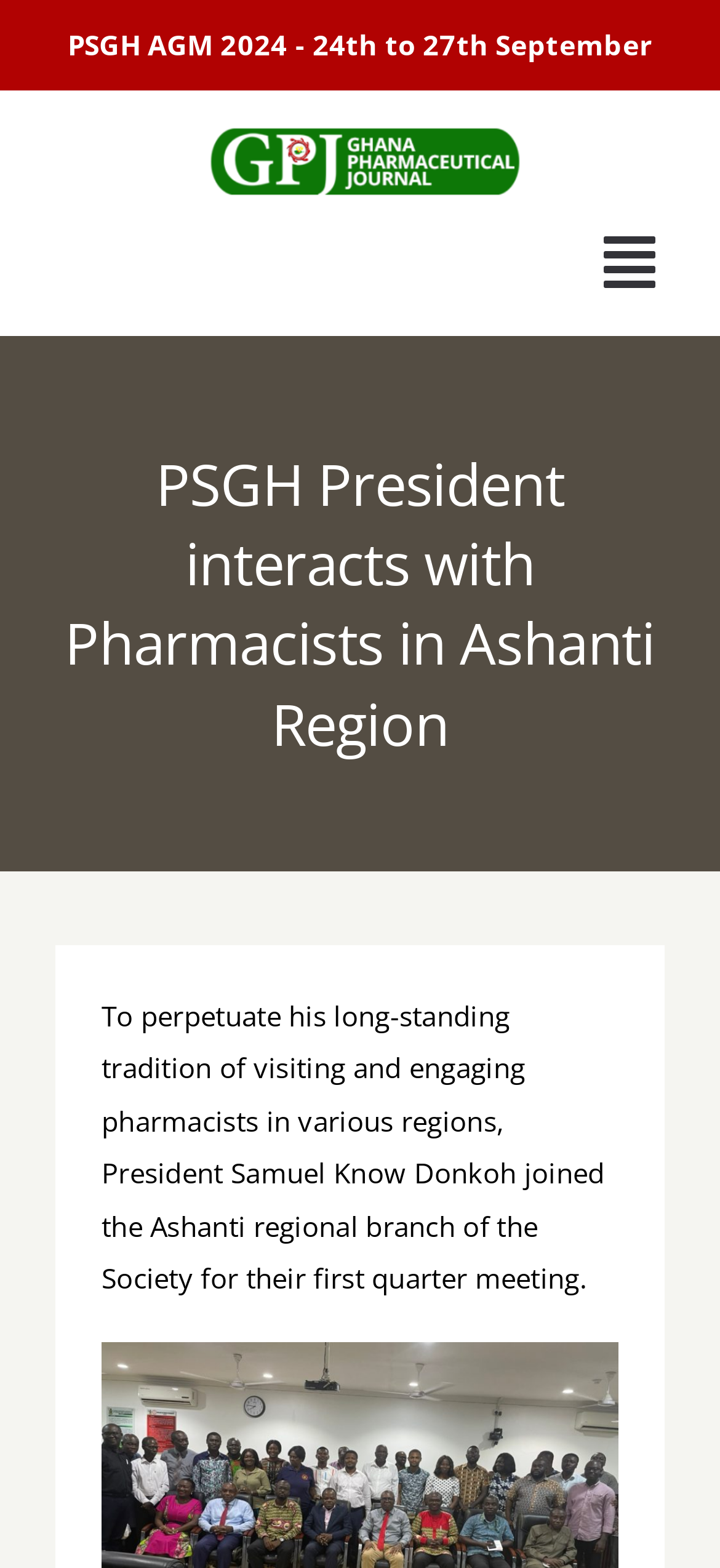Summarize the webpage comprehensively, mentioning all visible components.

The webpage appears to be an article page from the Ghana Pharmaceutical Journal. At the top, there is a banner with a logo and a navigation menu that can be toggled. The menu contains links to various sections of the journal, including Home, About Journal, Apothecary News, Scientific Research, Publications, Submissions, and Job Offers.

Below the navigation menu, there is a heading that reads "PSGH President interacts with Pharmacists in Ashanti Region". This heading is followed by a paragraph of text that summarizes the article, stating that President Samuel Know Donkoh visited the Ashanti regional branch of the Society for their first quarter meeting.

On the top-right corner, there is a search bar with a search button and a placeholder text "Search for:". The search button has a magnifying glass icon.

At the very top of the page, there is a static text that reads "PSGH AGM 2024 - 24th to 27th September", which appears to be an announcement or a notice. There is also a link to the GPJ Logo web on the top-right corner.

Finally, at the bottom-right corner, there is a "Go to Top" link with an arrow icon, which allows users to quickly scroll back to the top of the page.